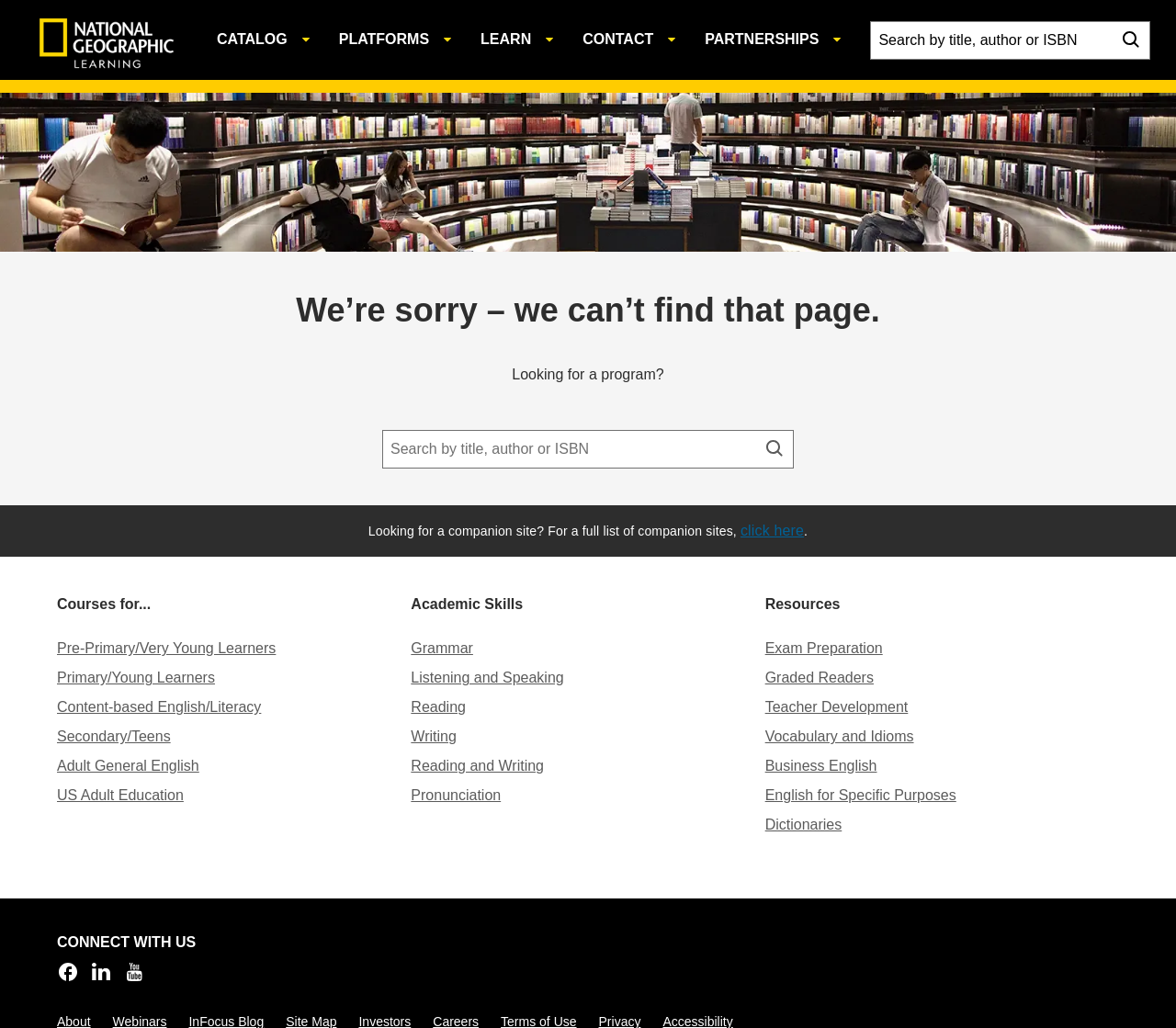Please locate the bounding box coordinates of the element's region that needs to be clicked to follow the instruction: "Check out Exam Preparation". The bounding box coordinates should be provided as four float numbers between 0 and 1, i.e., [left, top, right, bottom].

[0.651, 0.623, 0.751, 0.638]